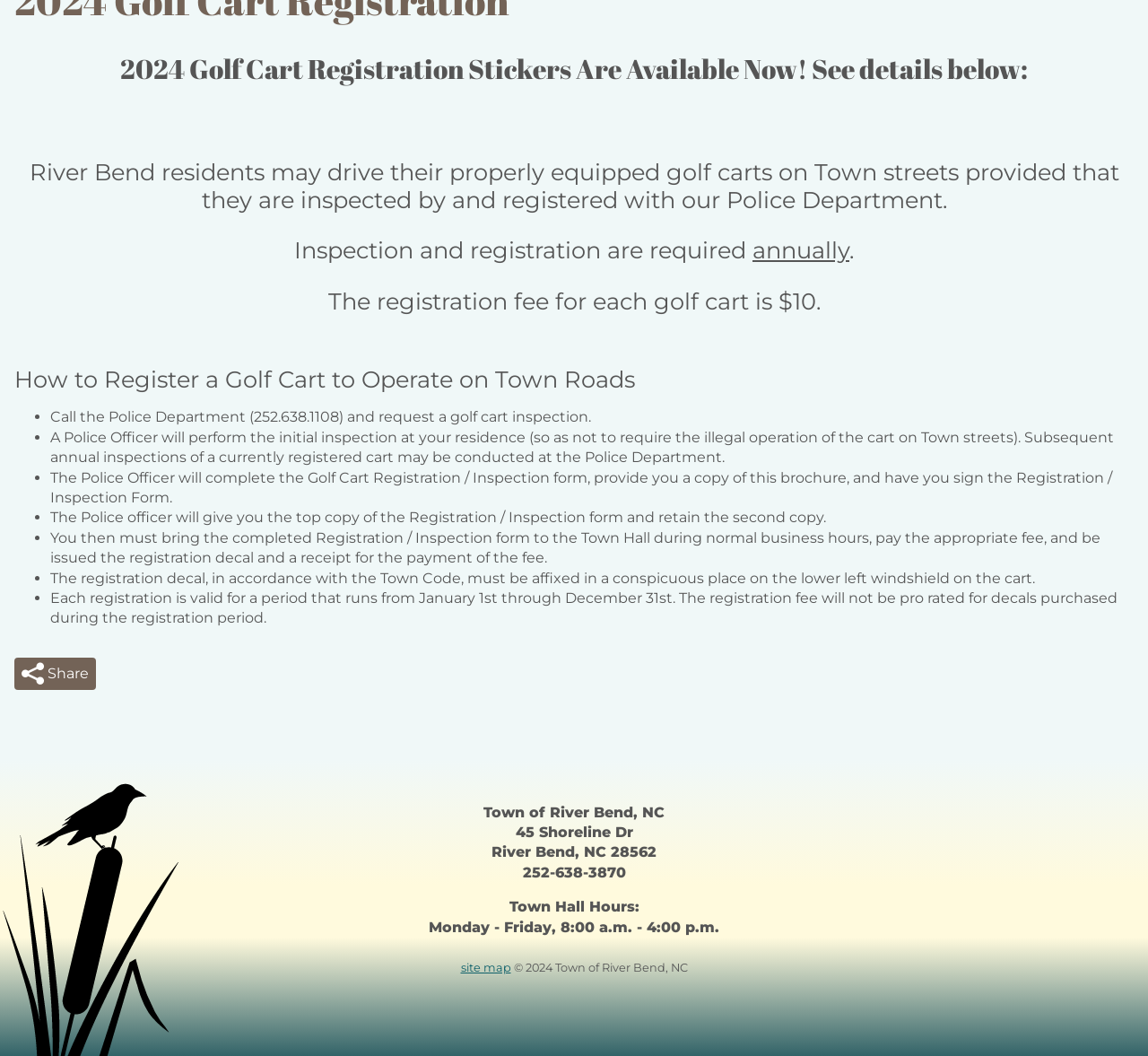Identify the bounding box coordinates for the UI element described as follows: "Share". Ensure the coordinates are four float numbers between 0 and 1, formatted as [left, top, right, bottom].

[0.012, 0.622, 0.084, 0.653]